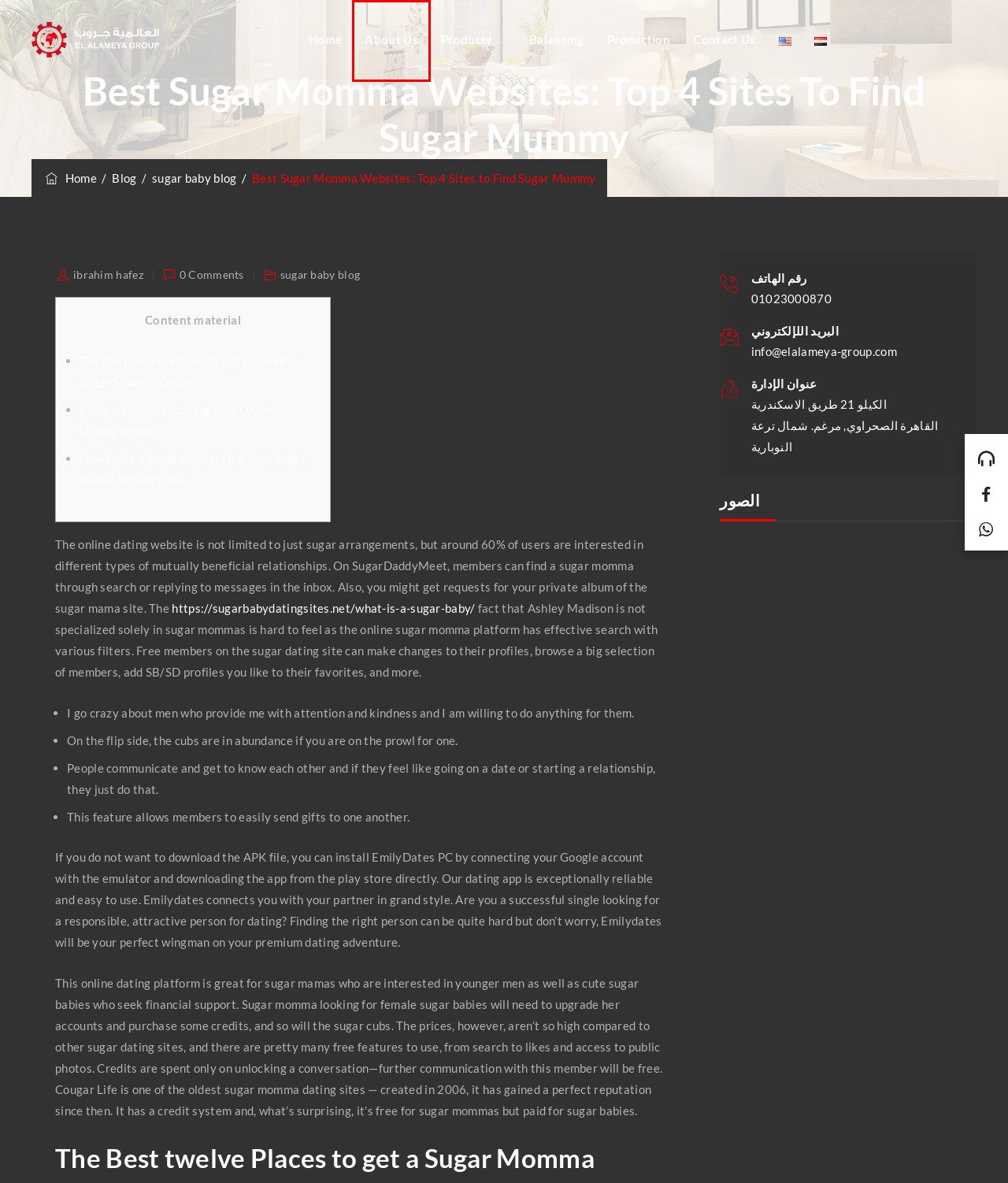Review the screenshot of a webpage which includes a red bounding box around an element. Select the description that best fits the new webpage once the element in the bounding box is clicked. Here are the candidates:
A. El Alameya Group – For Ventilation Systems
B. Production Capabilities – El Alameya Group
C. Contact Us – El Alameya Group
D. Best Sugar Baby Websites 2024 We Recommend -
E. sugar baby blog – El Alameya Group
F. About us 1 – El Alameya Group
G. ibrahim hafez – El Alameya Group
H. Blog – El Alameya Group

F